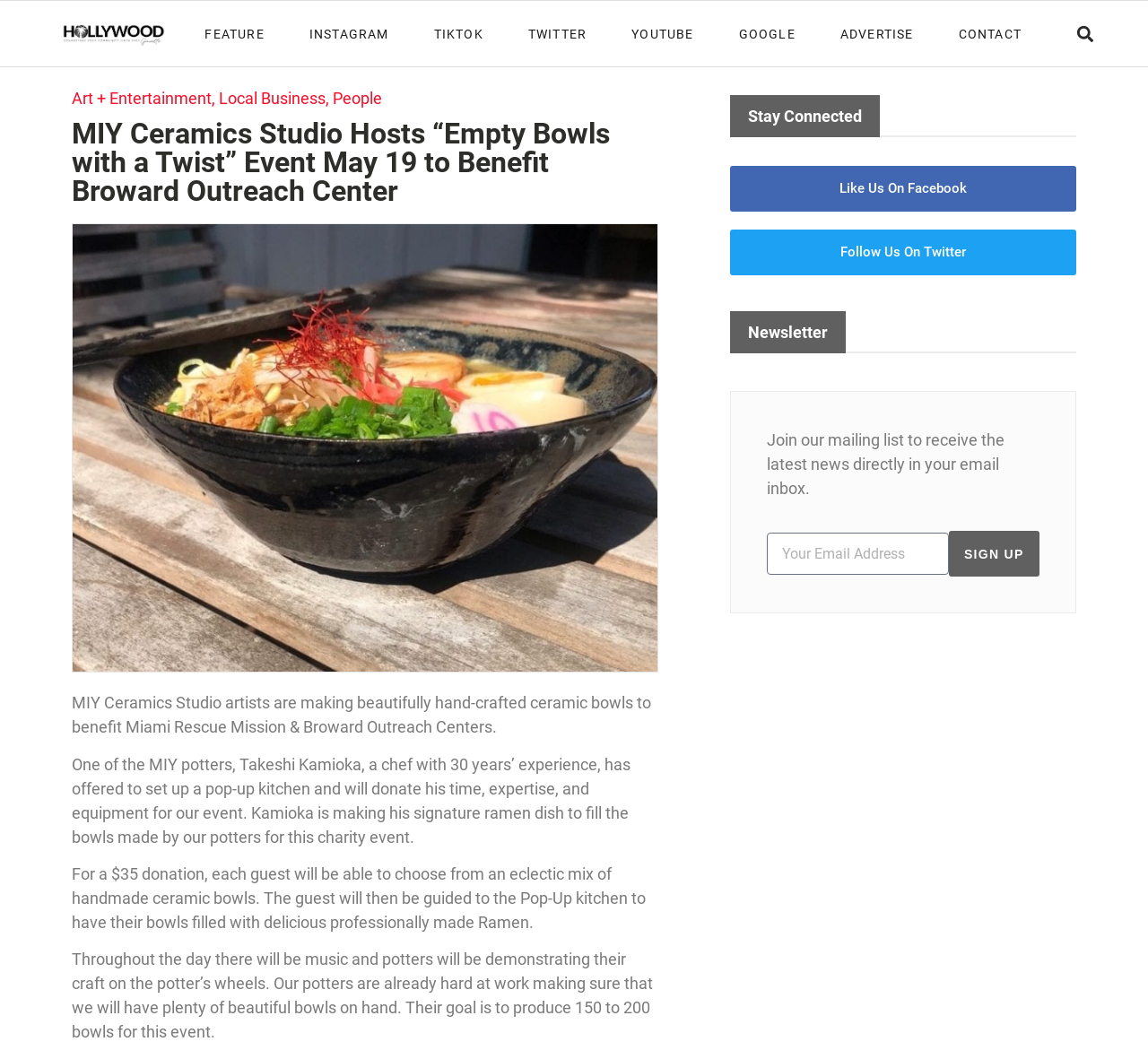Given the following UI element description: "Sign Up", find the bounding box coordinates in the webpage screenshot.

[0.826, 0.502, 0.905, 0.545]